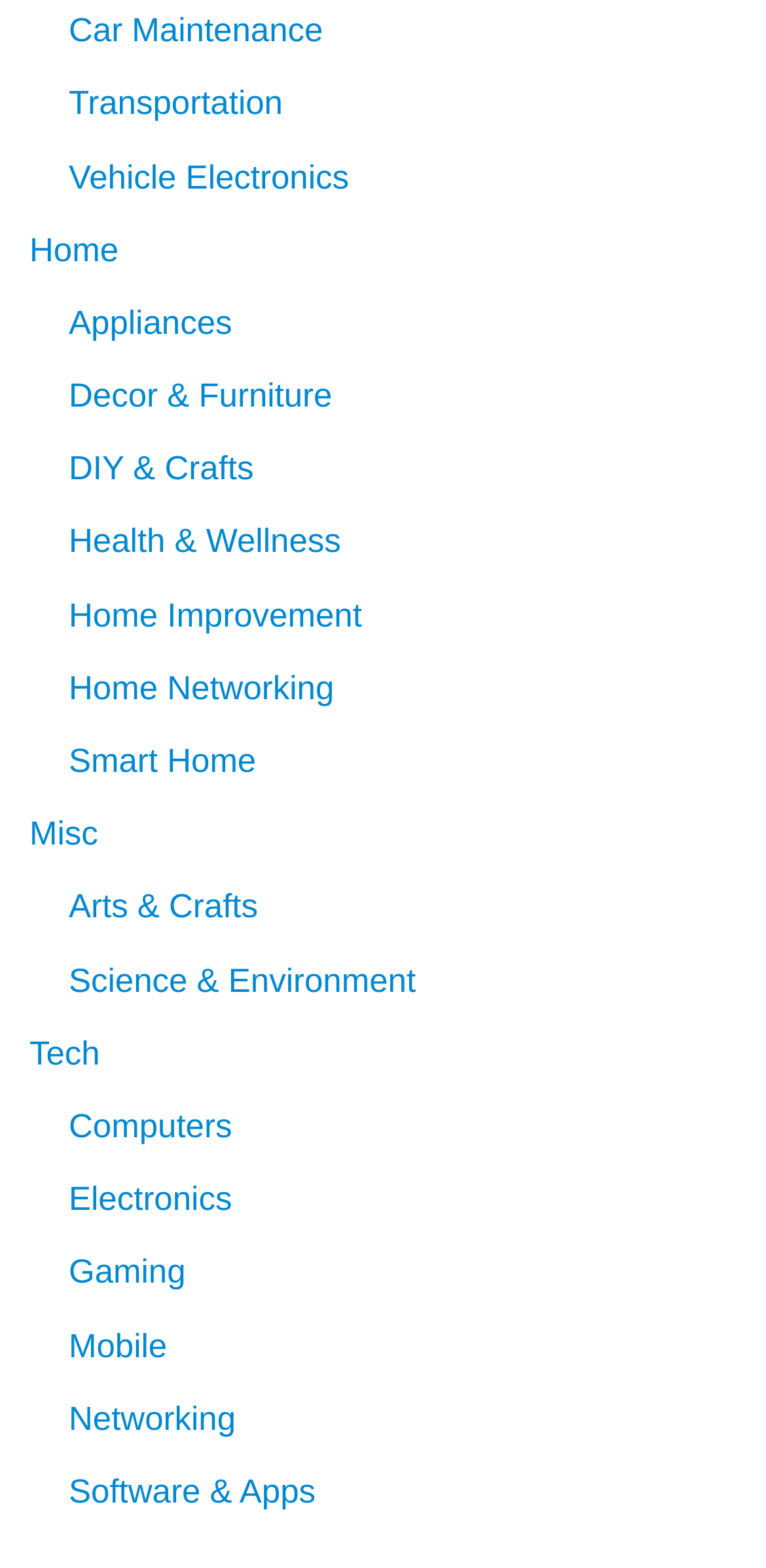Please specify the bounding box coordinates of the region to click in order to perform the following instruction: "Browse Electronics".

[0.09, 0.753, 0.303, 0.777]